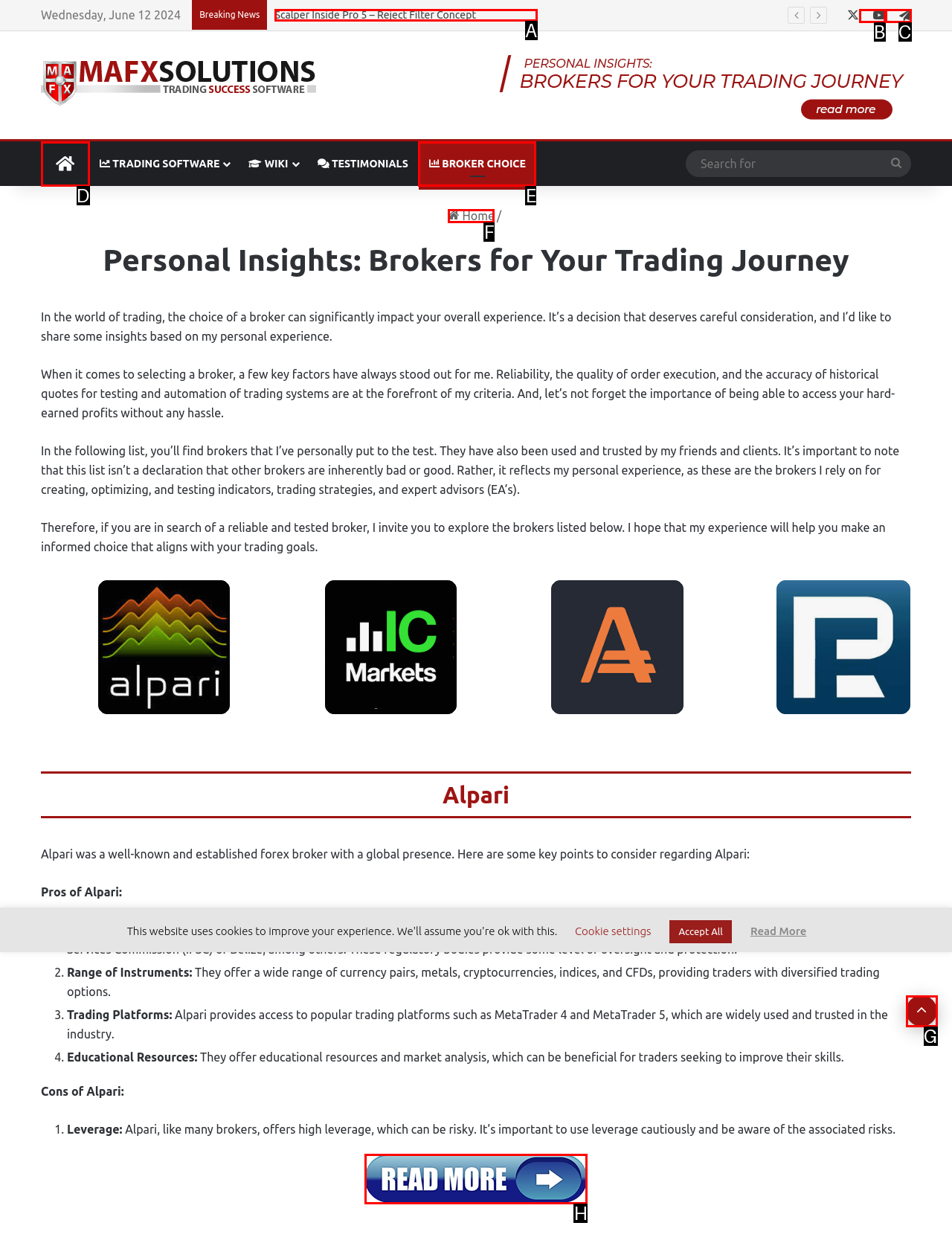From the given choices, which option should you click to complete this task: Learn more about Alpari? Answer with the letter of the correct option.

H